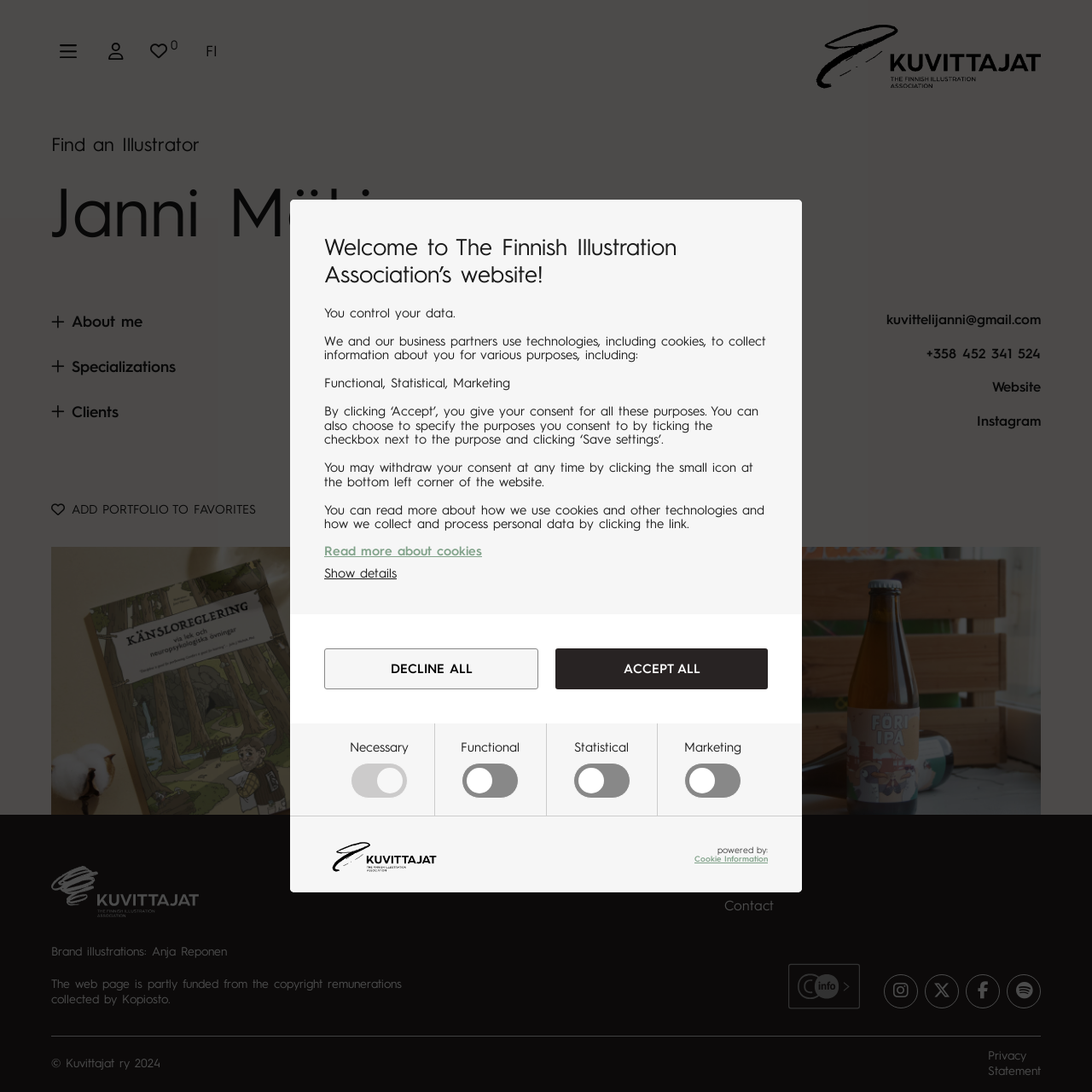Please locate the clickable area by providing the bounding box coordinates to follow this instruction: "View more about the project 'Materials for a Puppet Theatre Tour / Unga Teatern'".

[0.072, 0.66, 0.311, 0.704]